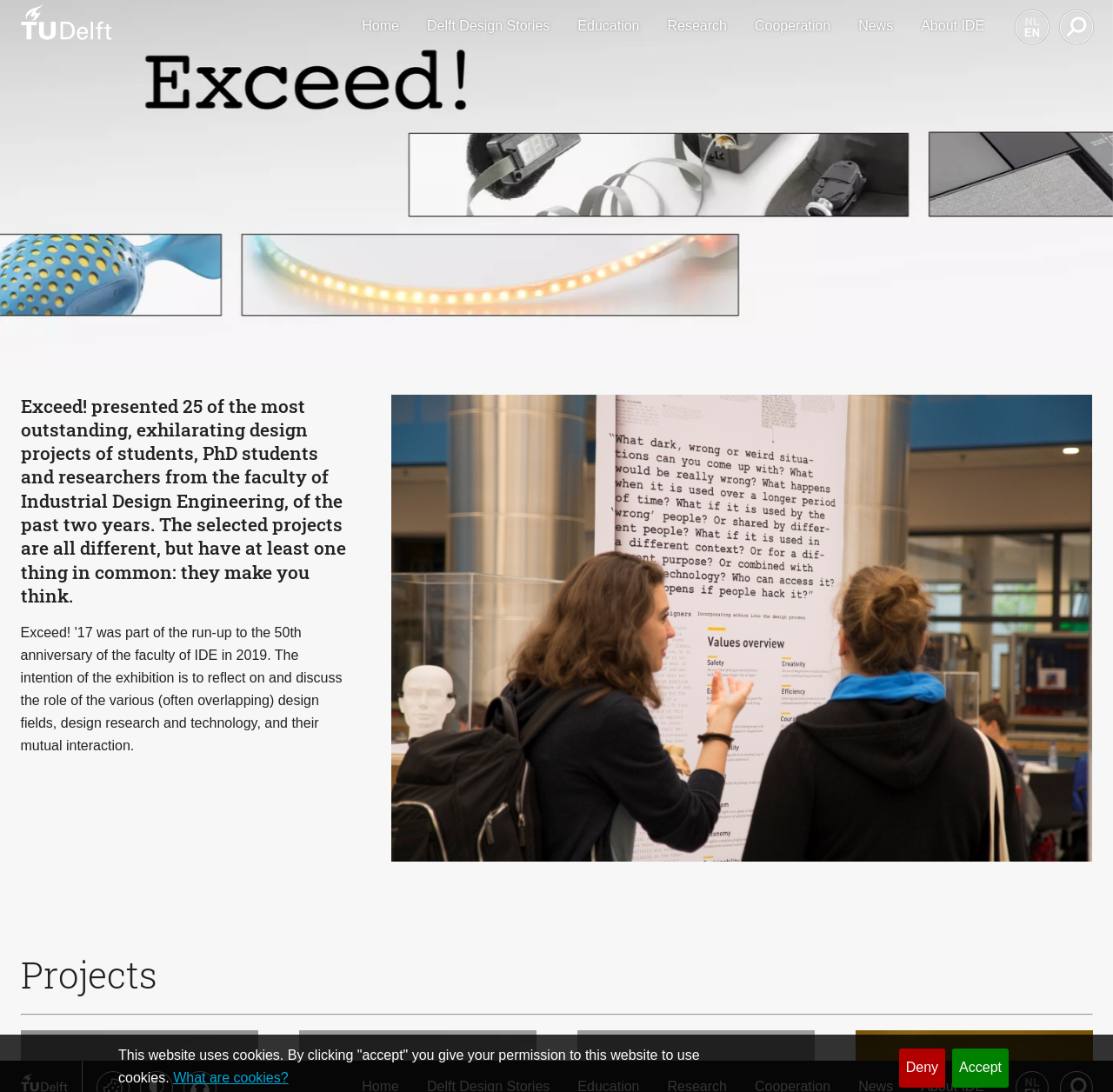Provide the bounding box coordinates for the UI element that is described as: "parent_node: Industrial Design Engineering title="back_to_top"".

[0.952, 0.931, 0.982, 0.961]